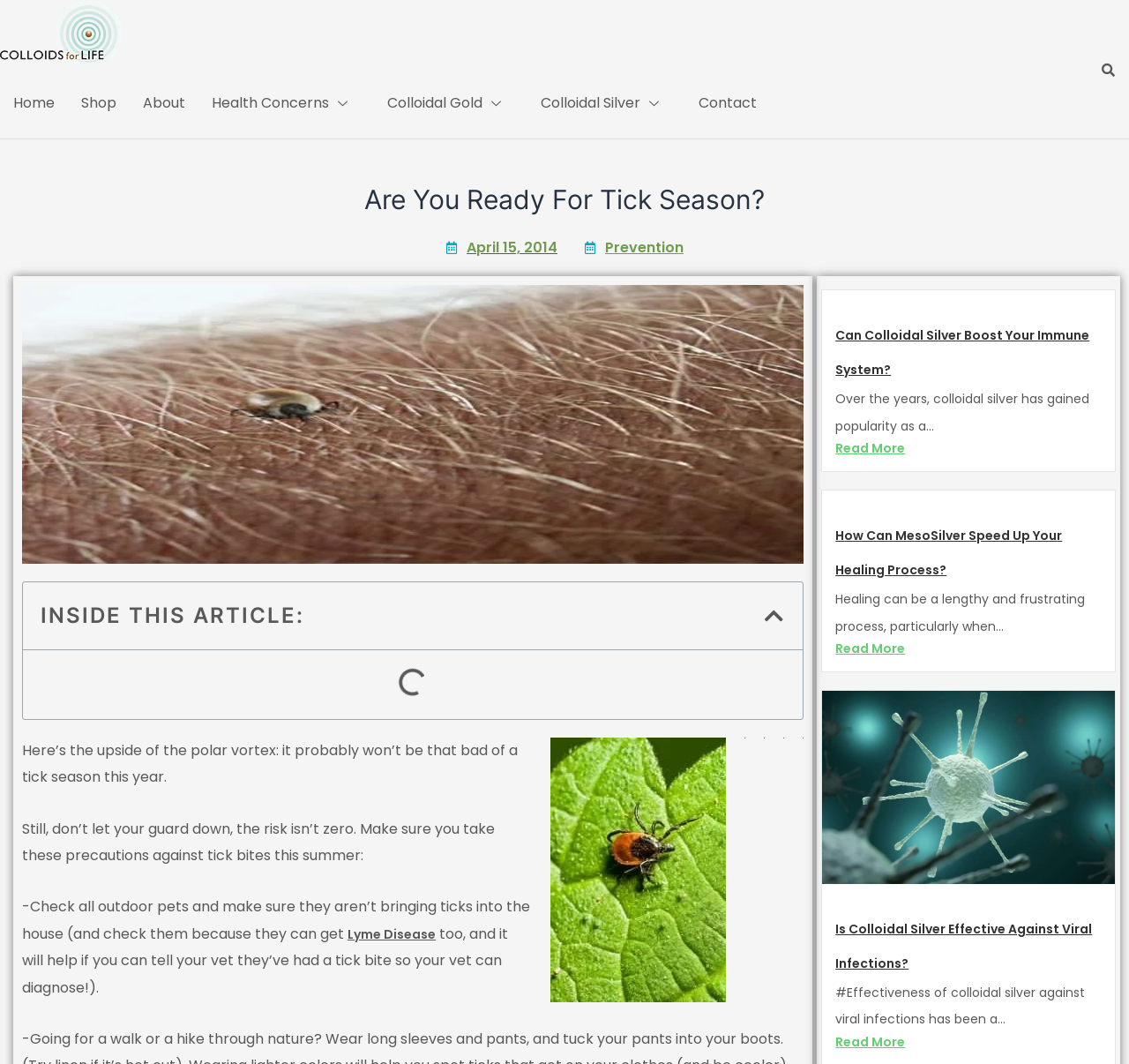What is the topic of the article?
Based on the screenshot, provide a one-word or short-phrase response.

Tick season